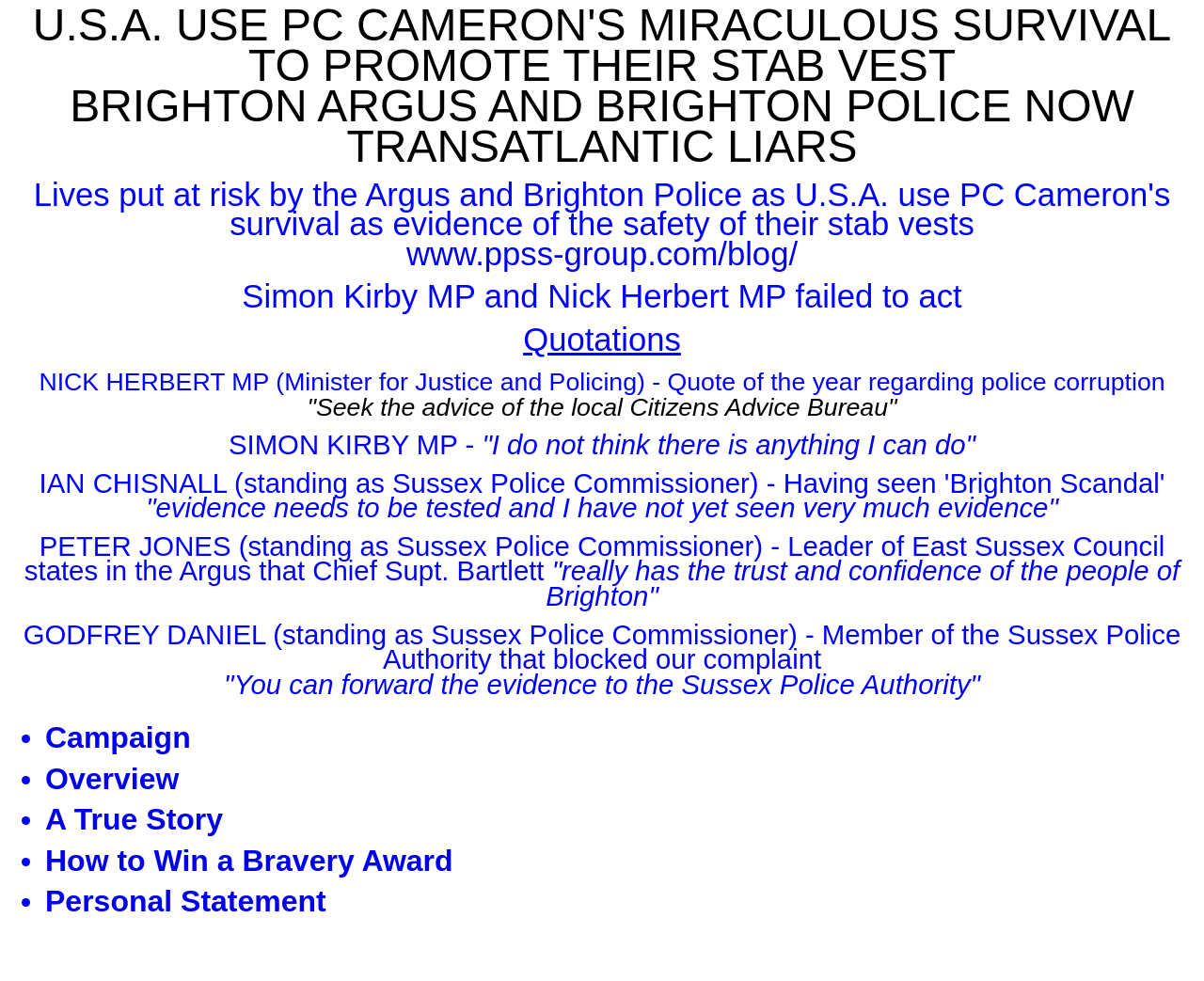Based on the element description: "A True Story", identify the bounding box coordinates for this UI element. The coordinates must be four float numbers between 0 and 1, listed as [left, top, right, bottom].

[0.038, 0.818, 0.185, 0.853]